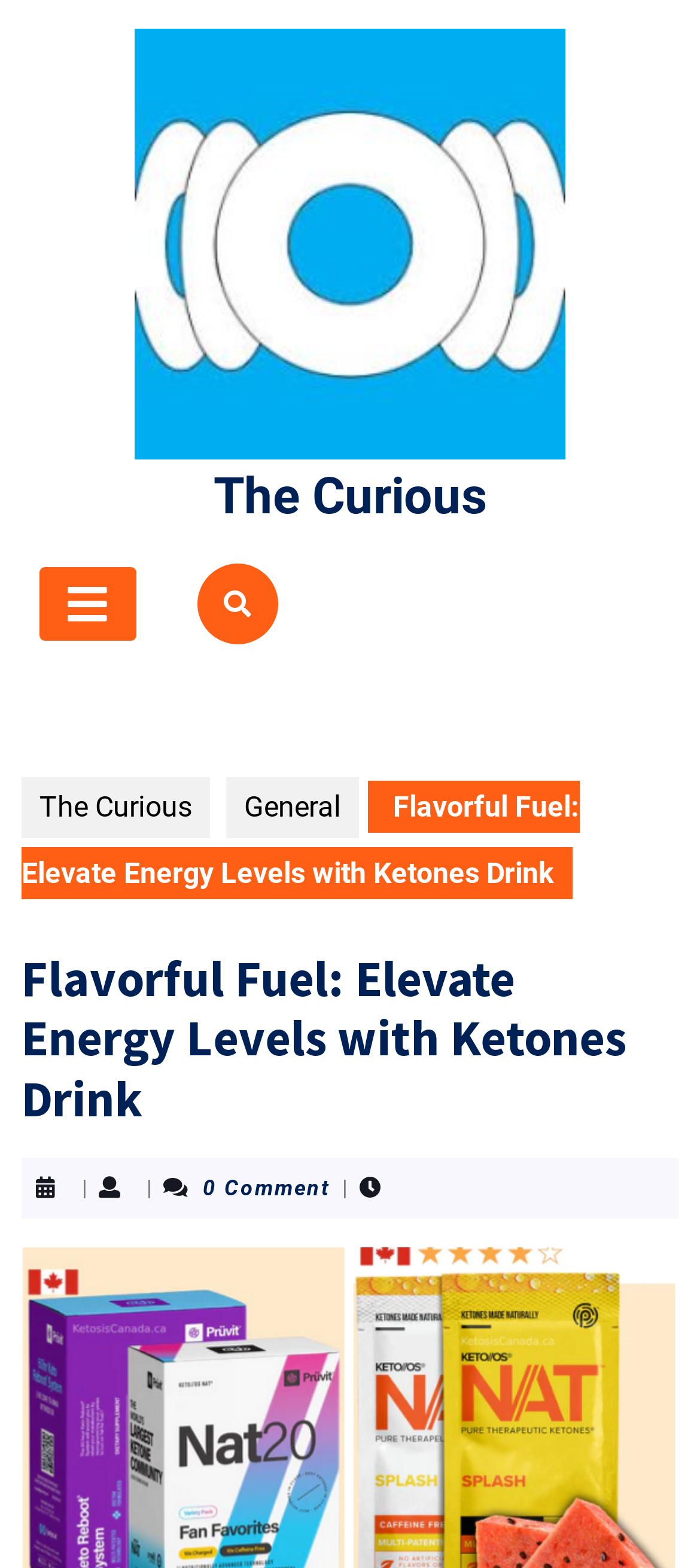What is the name of the website?
Based on the screenshot, give a detailed explanation to answer the question.

I determined the name of the website by looking at the link element with the text 'The Curious' which appears at the top of the webpage, indicating it is the website's name.